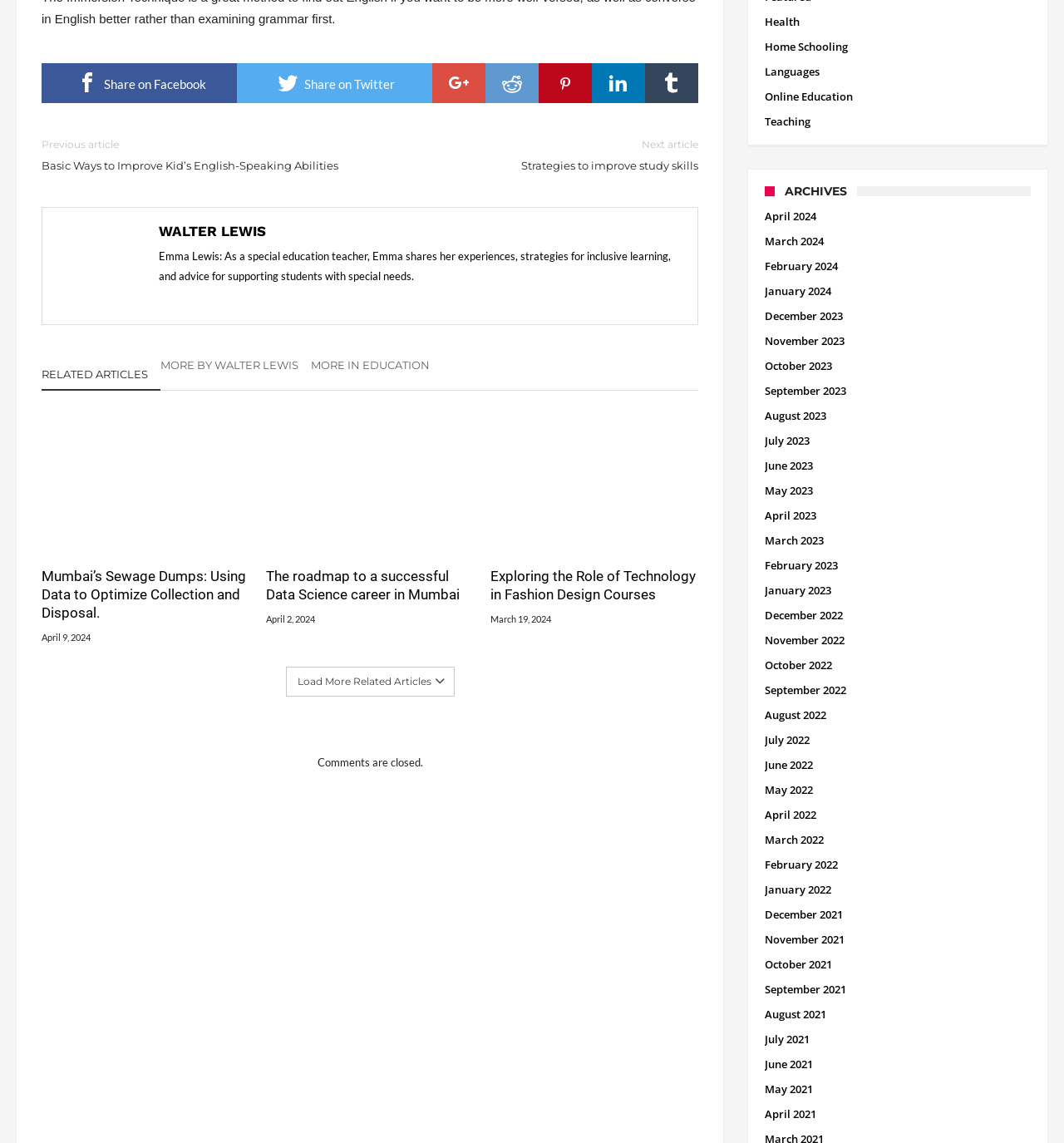Given the element description, predict the bounding box coordinates in the format (top-left x, top-left y, bottom-right x, bottom-right y), using floating point numbers between 0 and 1: parent_node: RELATED ARTICLES

[0.039, 0.314, 0.151, 0.322]